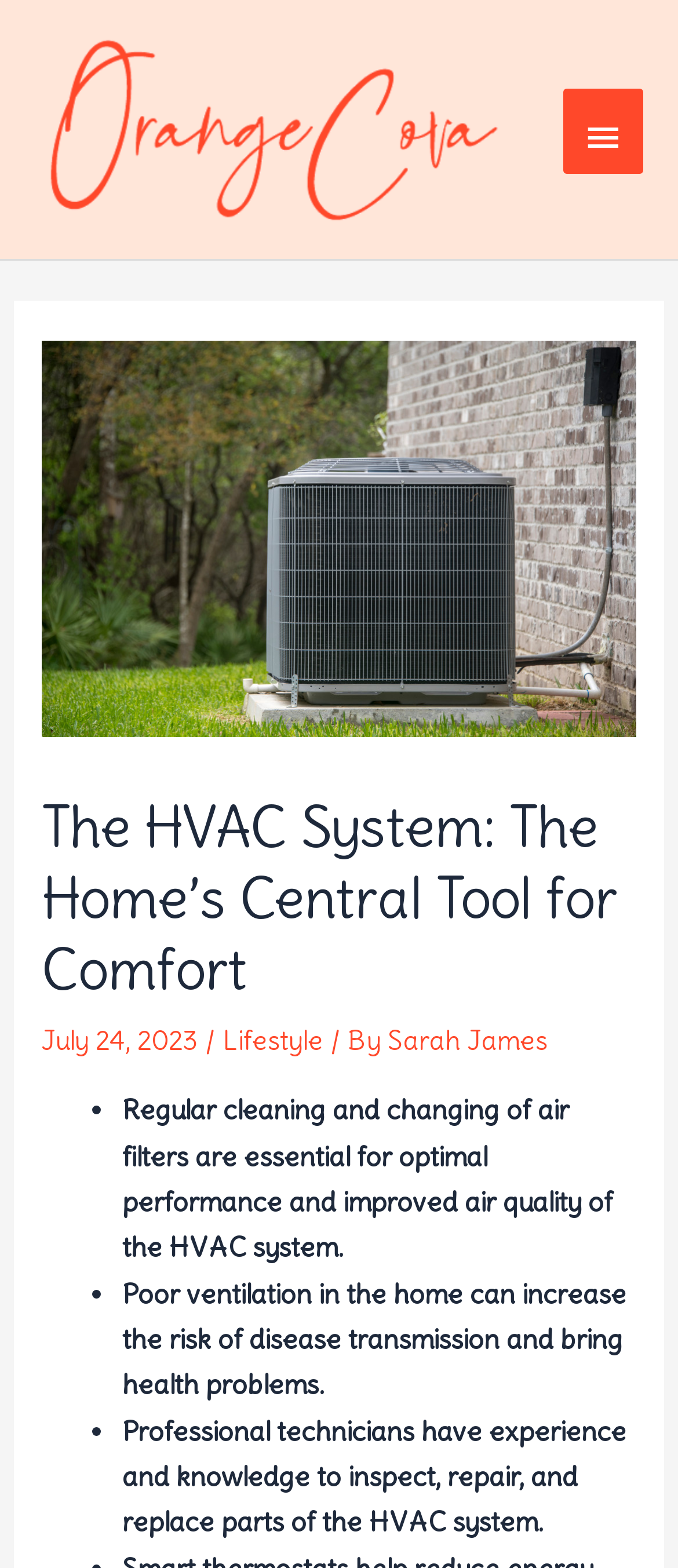Identify and provide the text content of the webpage's primary headline.

The HVAC System: The Home’s Central Tool for Comfort